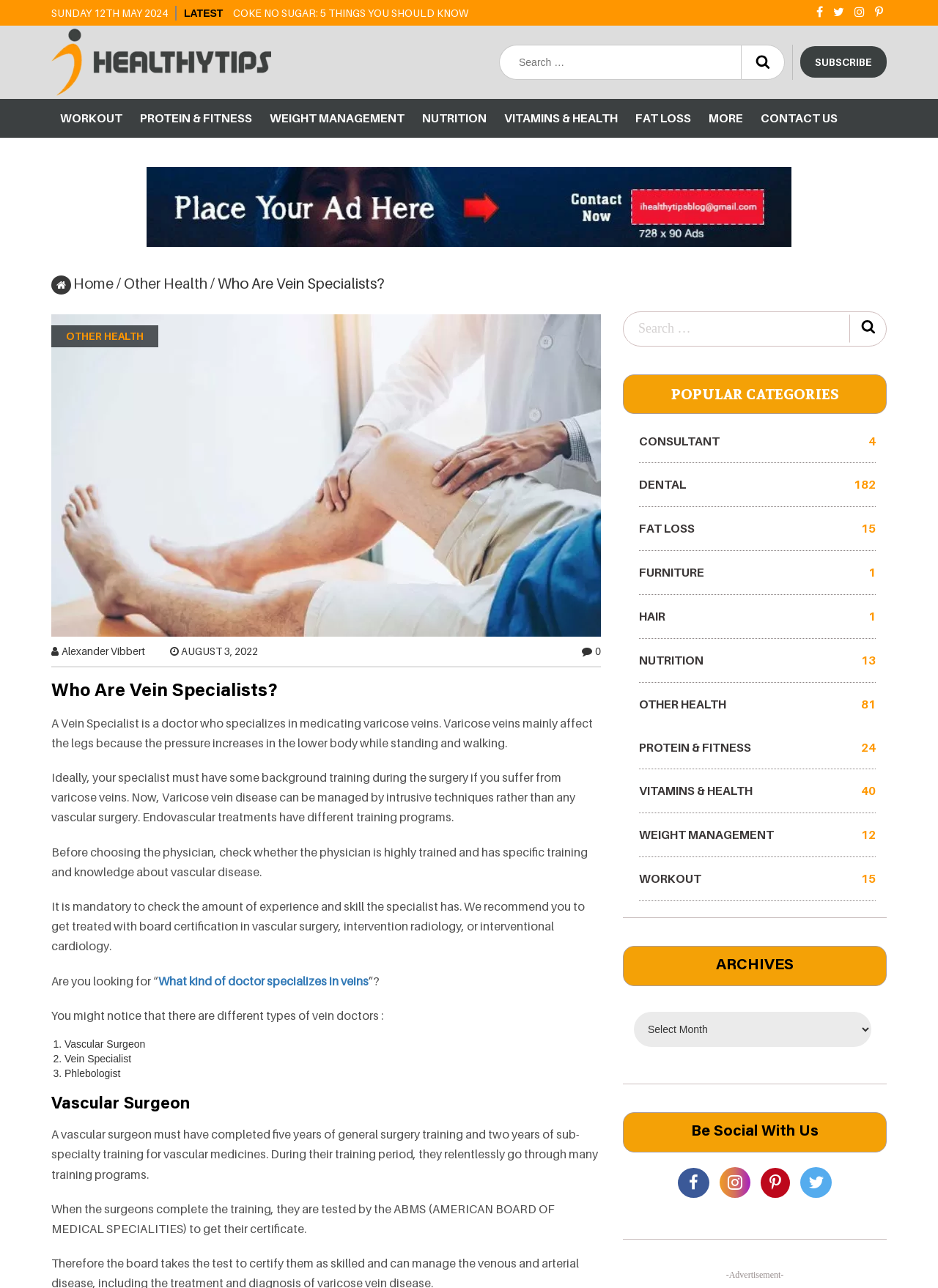Can you find the bounding box coordinates for the element that needs to be clicked to execute this instruction: "Search for something"? The coordinates should be given as four float numbers between 0 and 1, i.e., [left, top, right, bottom].

[0.532, 0.035, 0.837, 0.062]